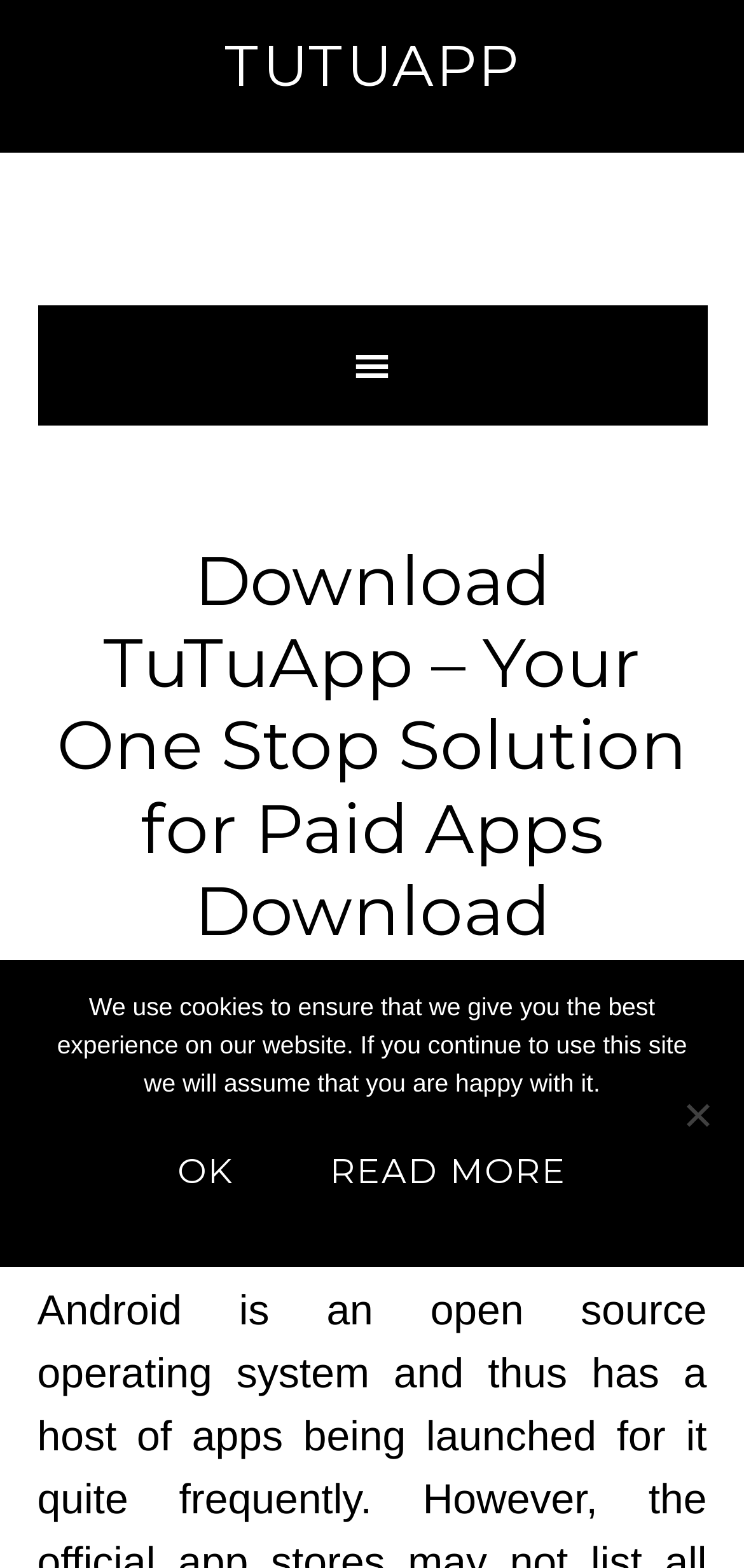Answer the question in a single word or phrase:
What is the name of the app?

TuTuApp